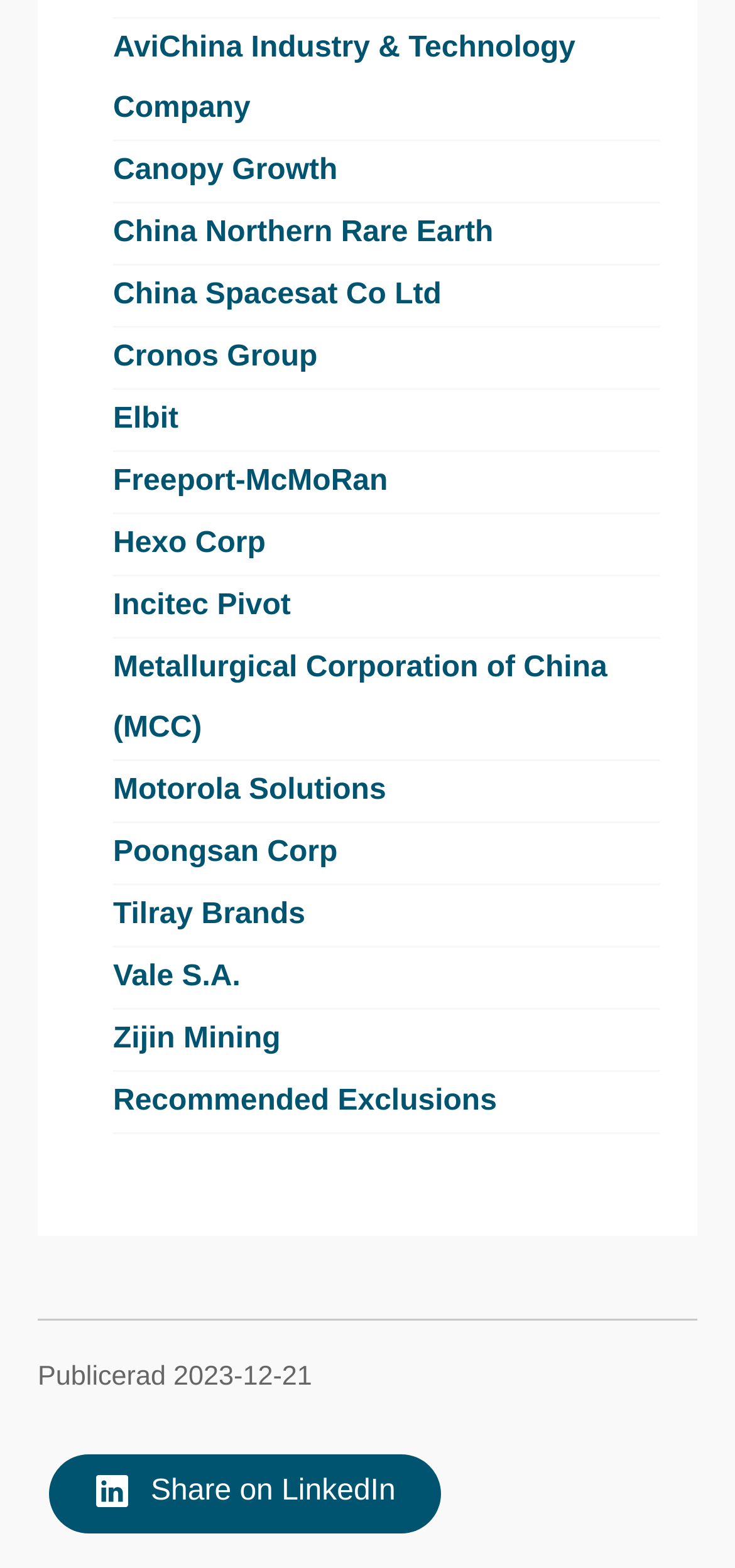Can you provide the bounding box coordinates for the element that should be clicked to implement the instruction: "Click on AviChina Industry & Technology Company"?

[0.154, 0.011, 0.897, 0.088]